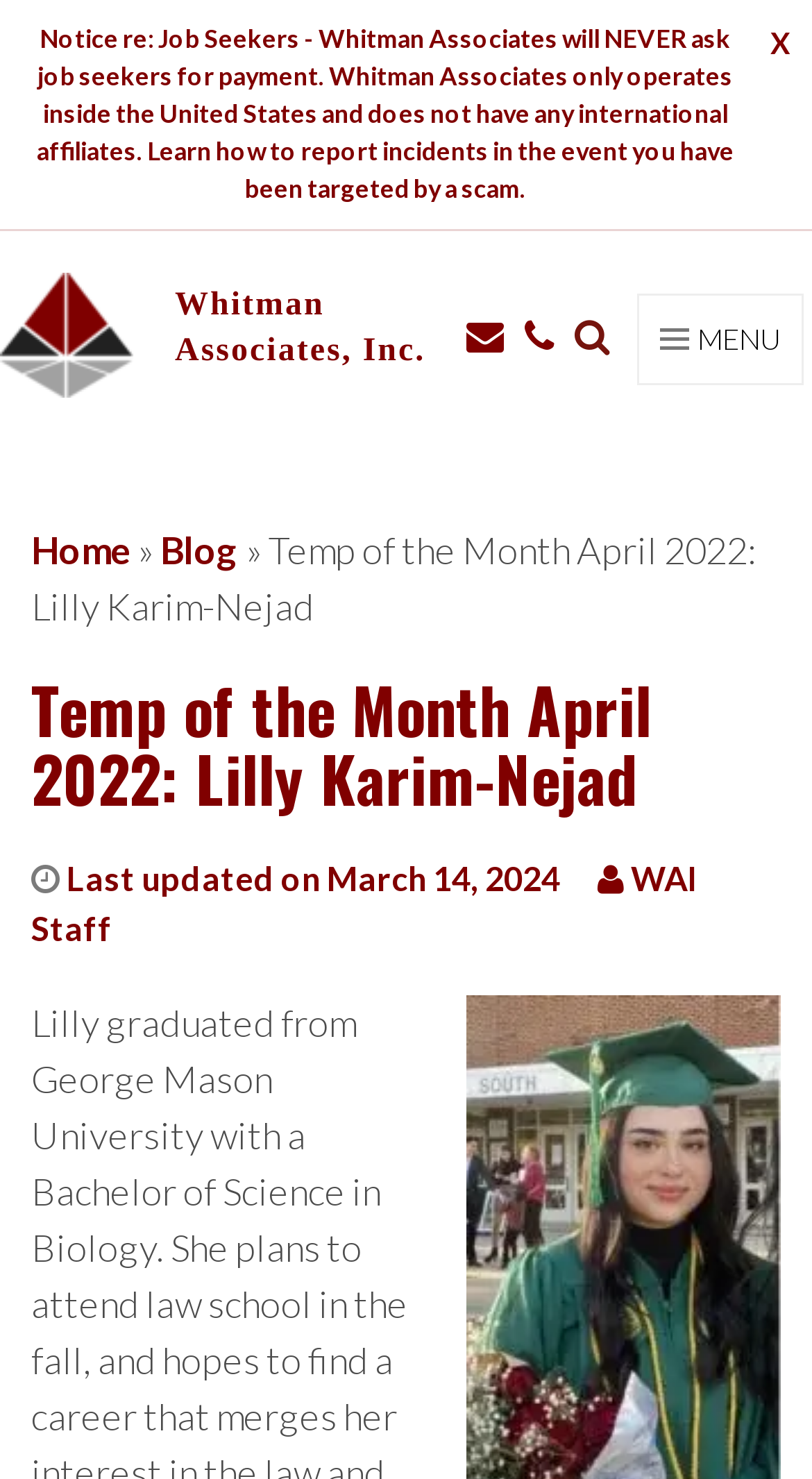How many social media links are there on the webpage?
Using the image, give a concise answer in the form of a single word or short phrase.

2